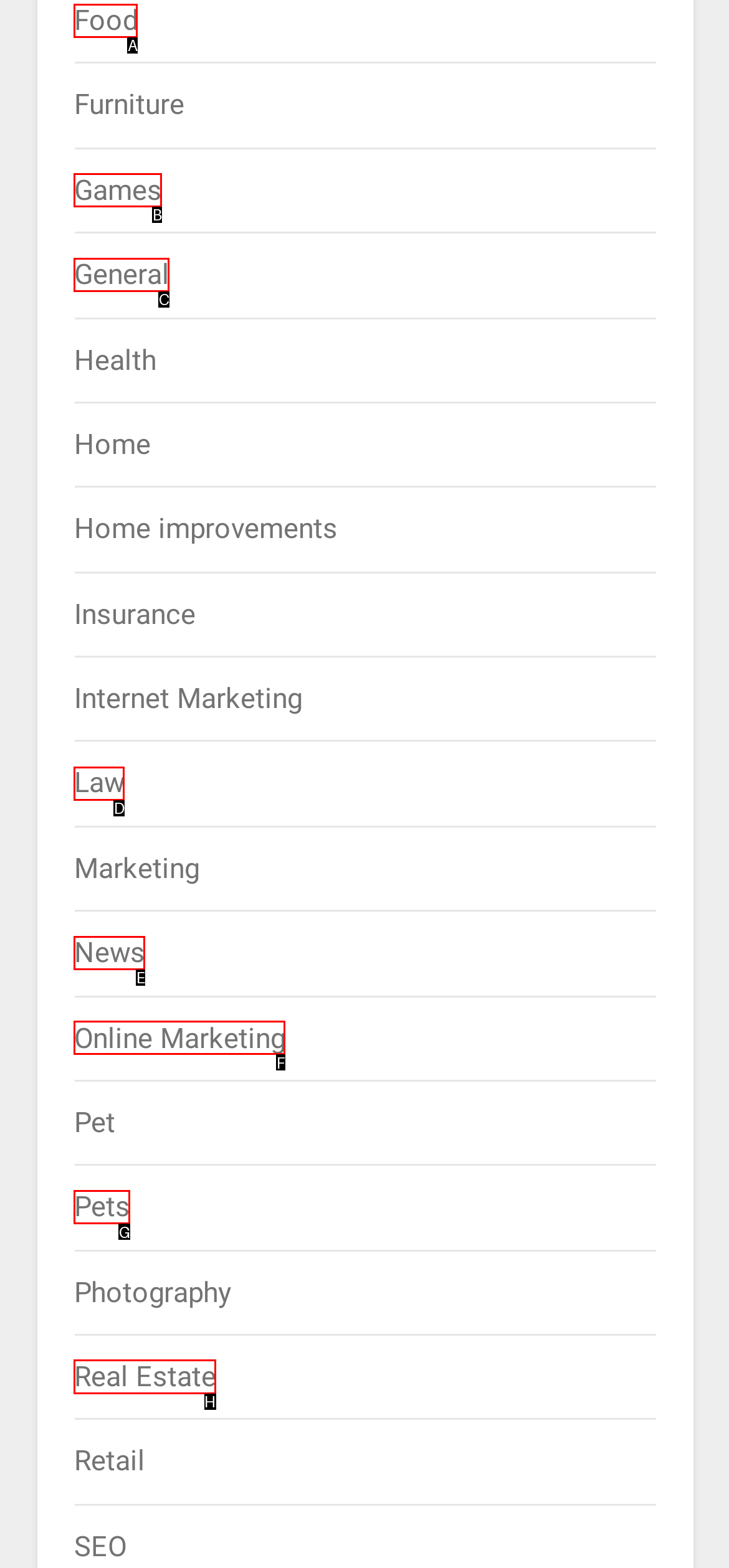Identify the HTML element to click to execute this task: View Real Estate Respond with the letter corresponding to the proper option.

H